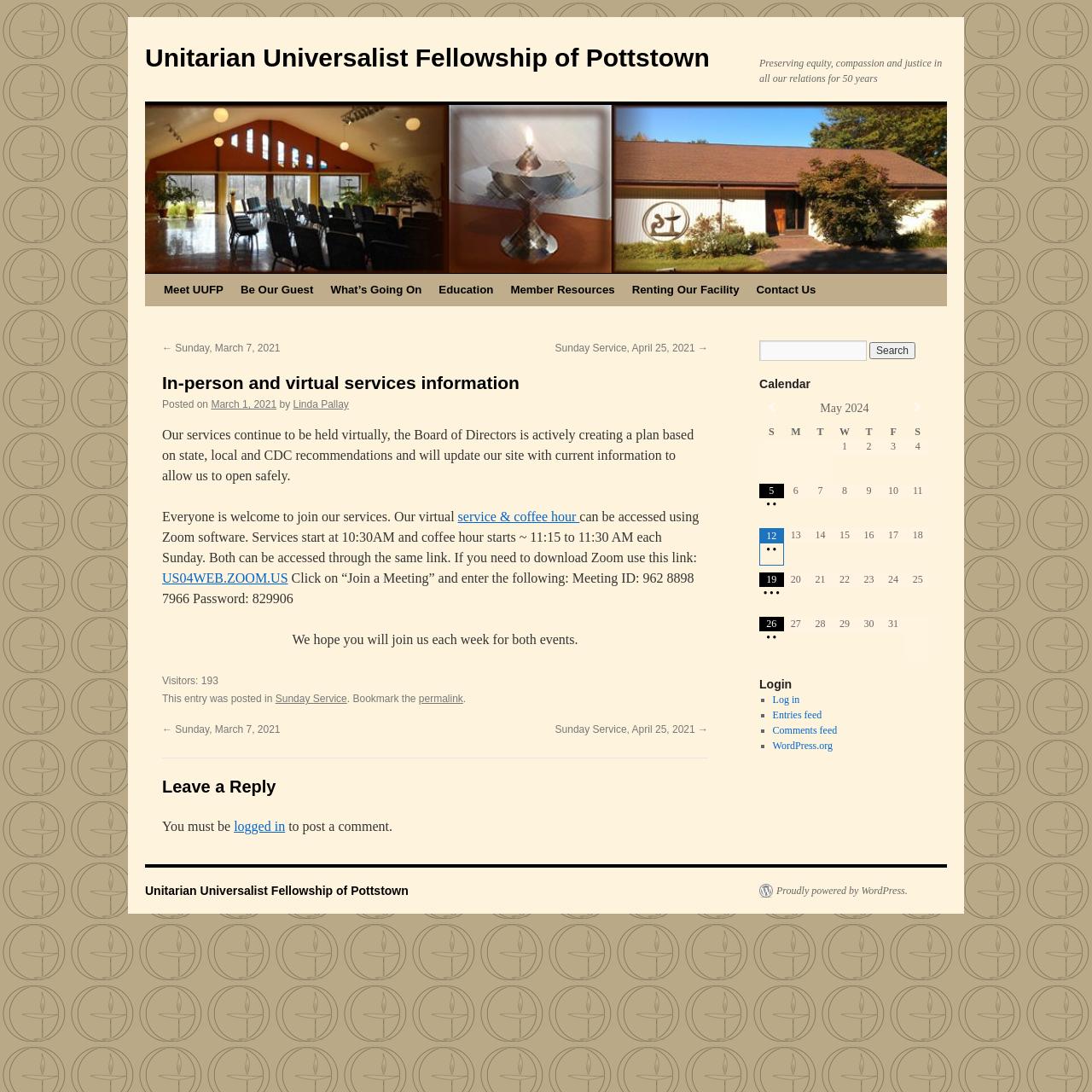Determine the bounding box coordinates of the clickable element necessary to fulfill the instruction: "View the calendar". Provide the coordinates as four float numbers within the 0 to 1 range, i.e., [left, top, right, bottom].

[0.695, 0.345, 0.852, 0.359]